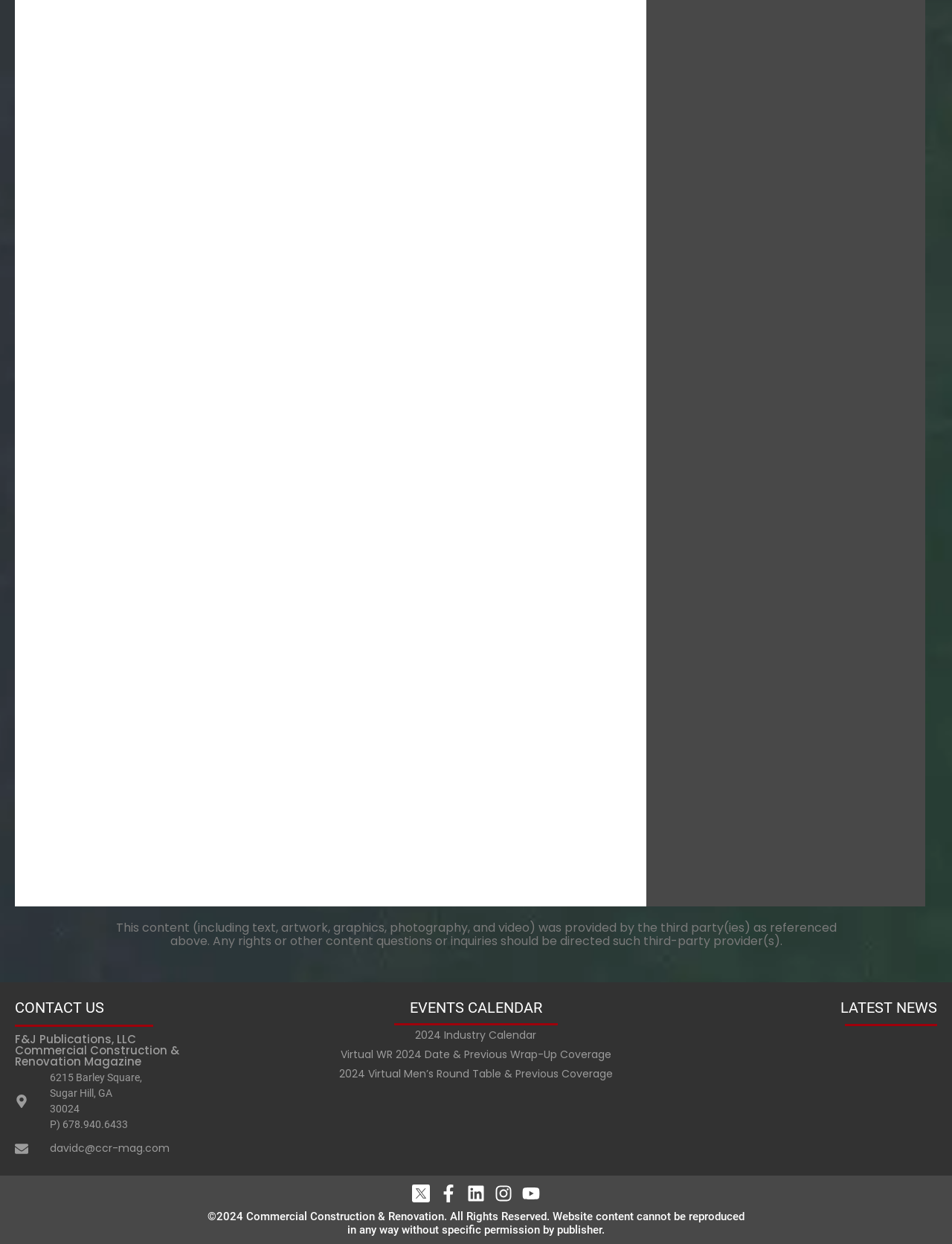Please predict the bounding box coordinates of the element's region where a click is necessary to complete the following instruction: "View 2024 Industry Calendar". The coordinates should be represented by four float numbers between 0 and 1, i.e., [left, top, right, bottom].

[0.356, 0.826, 0.644, 0.839]